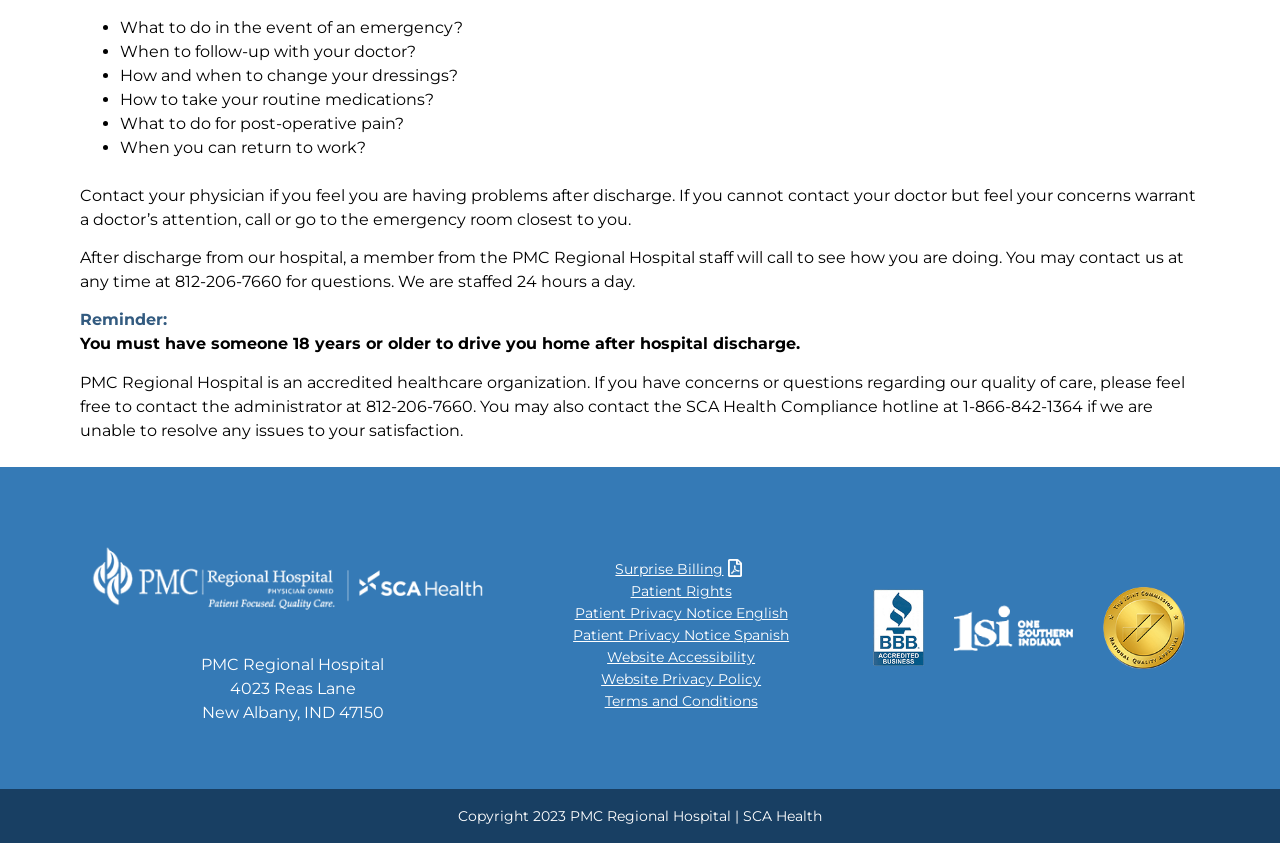Bounding box coordinates should be in the format (top-left x, top-left y, bottom-right x, bottom-right y) and all values should be floating point numbers between 0 and 1. Determine the bounding box coordinate for the UI element described as: Website Accessibility

[0.474, 0.769, 0.59, 0.79]